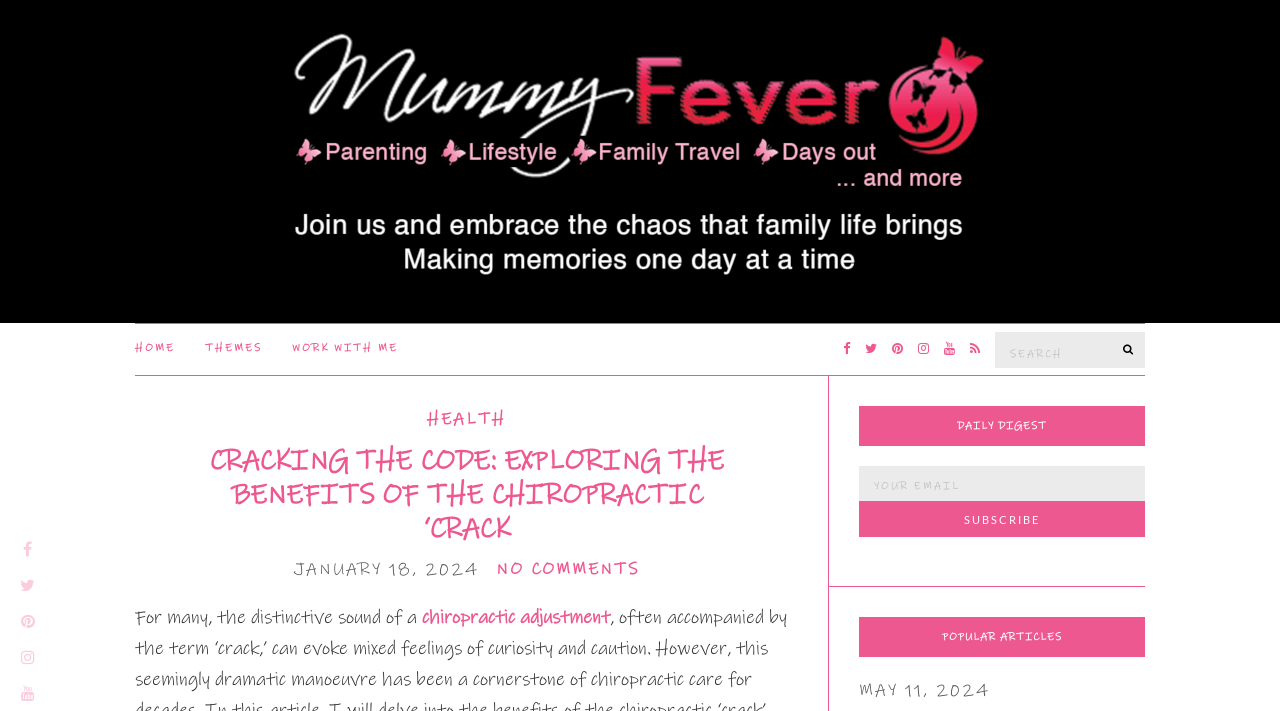Give a short answer to this question using one word or a phrase:
How many social media links are there?

5